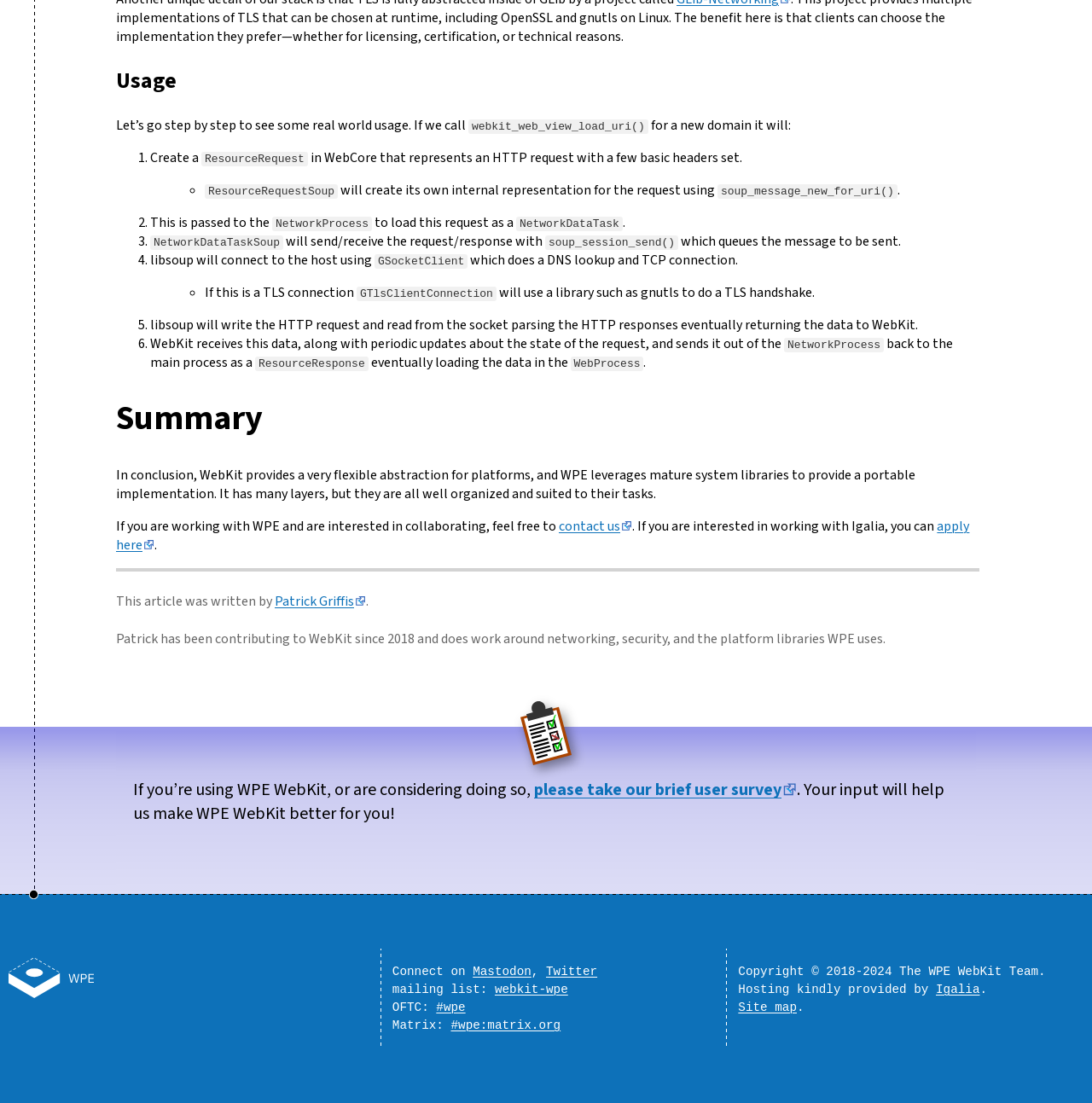Determine the bounding box coordinates in the format (top-left x, top-left y, bottom-right x, bottom-right y). Ensure all values are floating point numbers between 0 and 1. Identify the bounding box of the UI element described by: parent_node: Connect on Mastodon, Twitter

[0.008, 0.86, 0.313, 0.95]